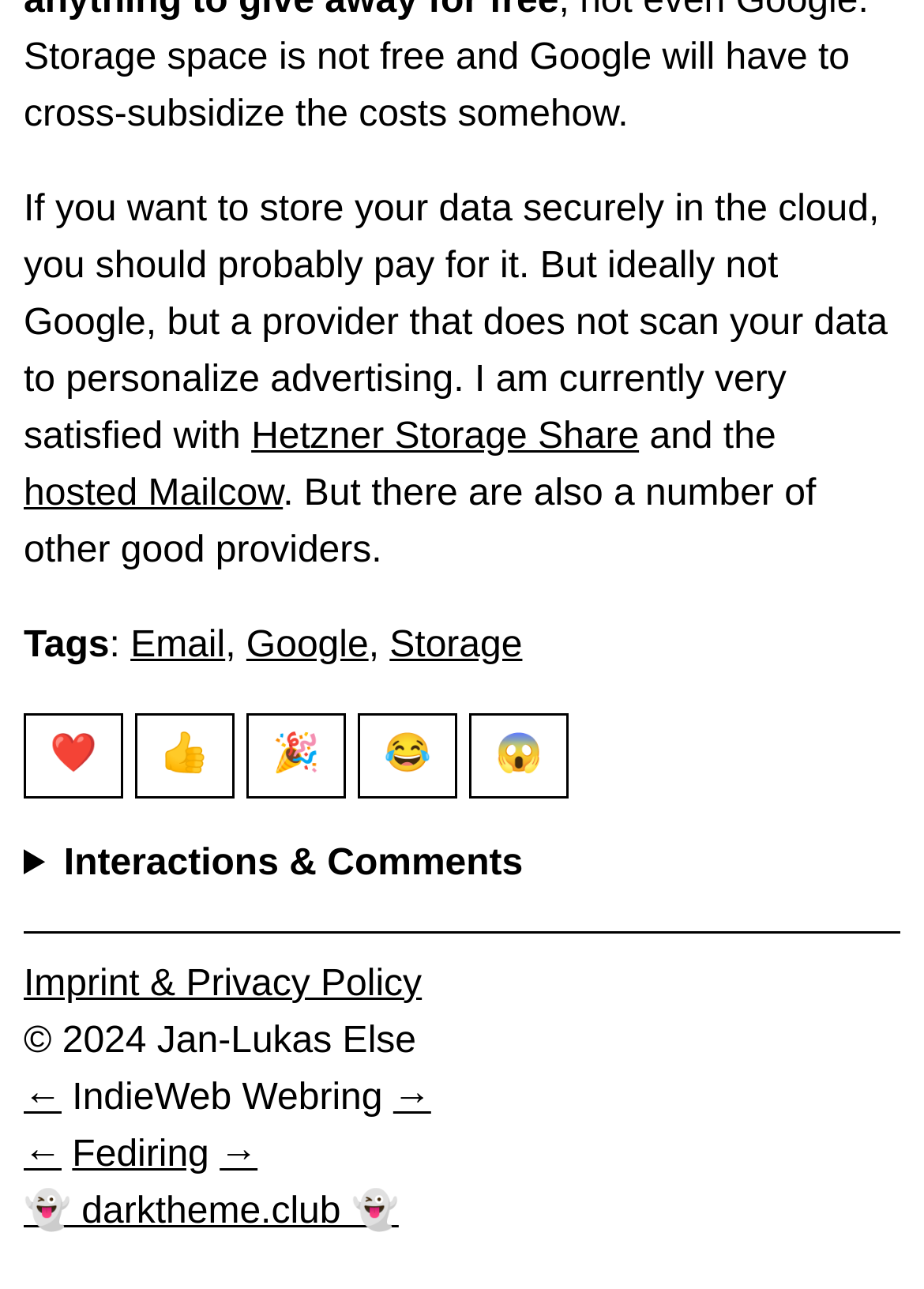Identify the bounding box coordinates for the element you need to click to achieve the following task: "Click on the 'Hetzner Storage Share' link". Provide the bounding box coordinates as four float numbers between 0 and 1, in the form [left, top, right, bottom].

[0.272, 0.323, 0.692, 0.354]